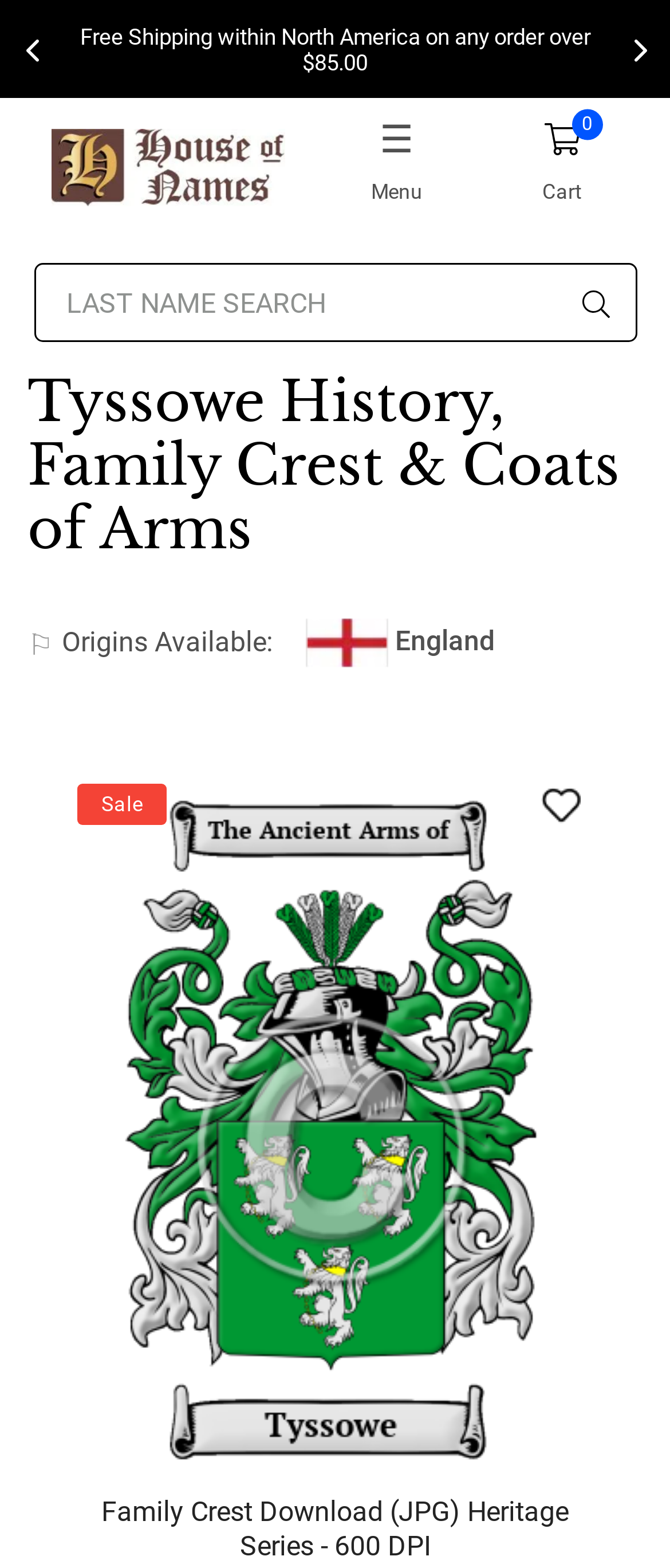Construct a comprehensive caption that outlines the webpage's structure and content.

The webpage is about the Tyssowe surname, family crest, and coat of arms, with a focus on the English origin. At the top, there is a navigation bar with links to "HouseofNames" and "☰ Menu" on the left, and "0 Cart" on the right. Below the navigation bar, there is a search box with a heading "LAST NAME SEARCH" and a button labeled "Search" on the right.

The main content area is divided into sections. On the left, there is a section with a heading "Tyssowe History, Family Crest & Coats of Arms" and an image of England below it. On the right, there are three sections: one with a link to "Product" and an image below it, another with a link to "Wishlist", and a third with a static text "Sale" and a heading "Family Crest Download (JPG) Heritage Series - 600 DPI" with a link below it.

At the bottom of the page, there is a link to "Scroll to Top". There are also some promotional elements, such as a banner at the top with a message "Free Shipping within North America on any order over $85.00".